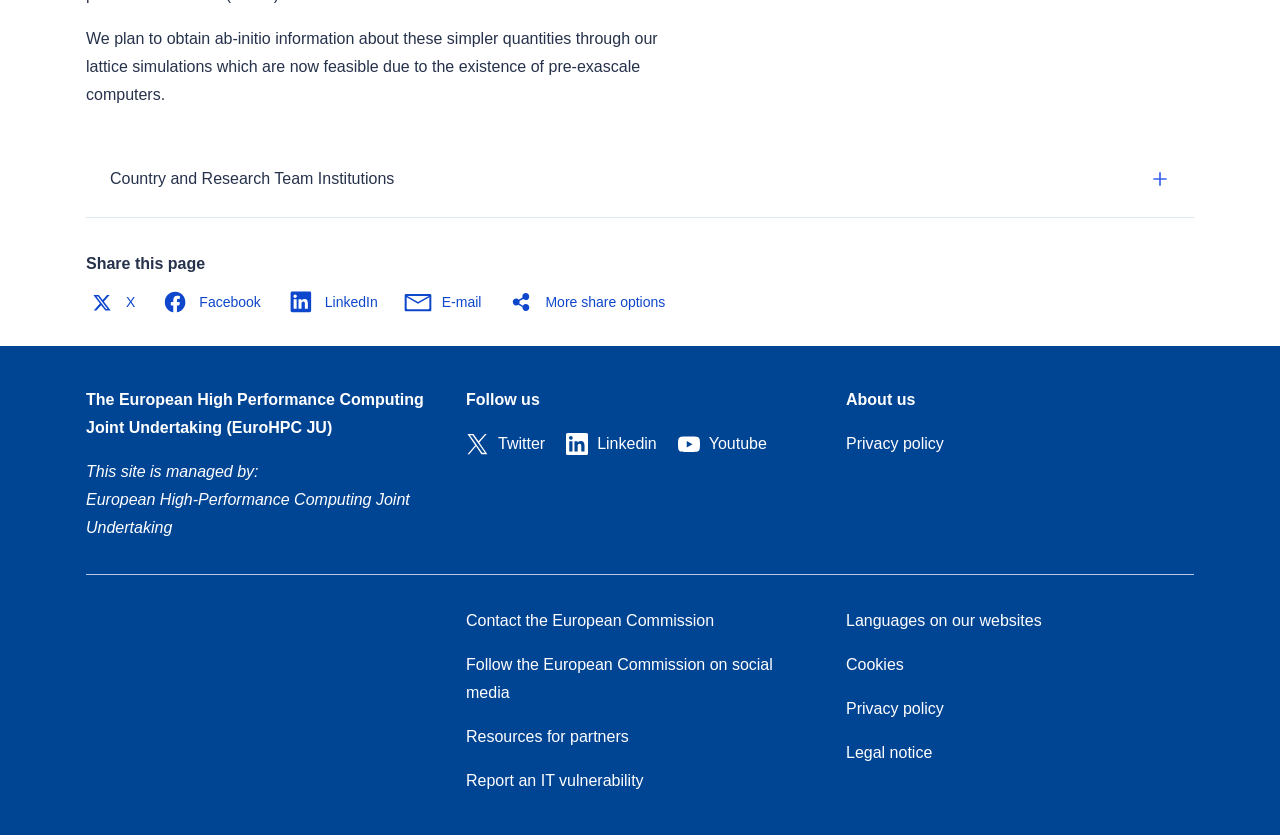What is the institution managing the site?
Respond with a short answer, either a single word or a phrase, based on the image.

European High-Performance Computing Joint Undertaking